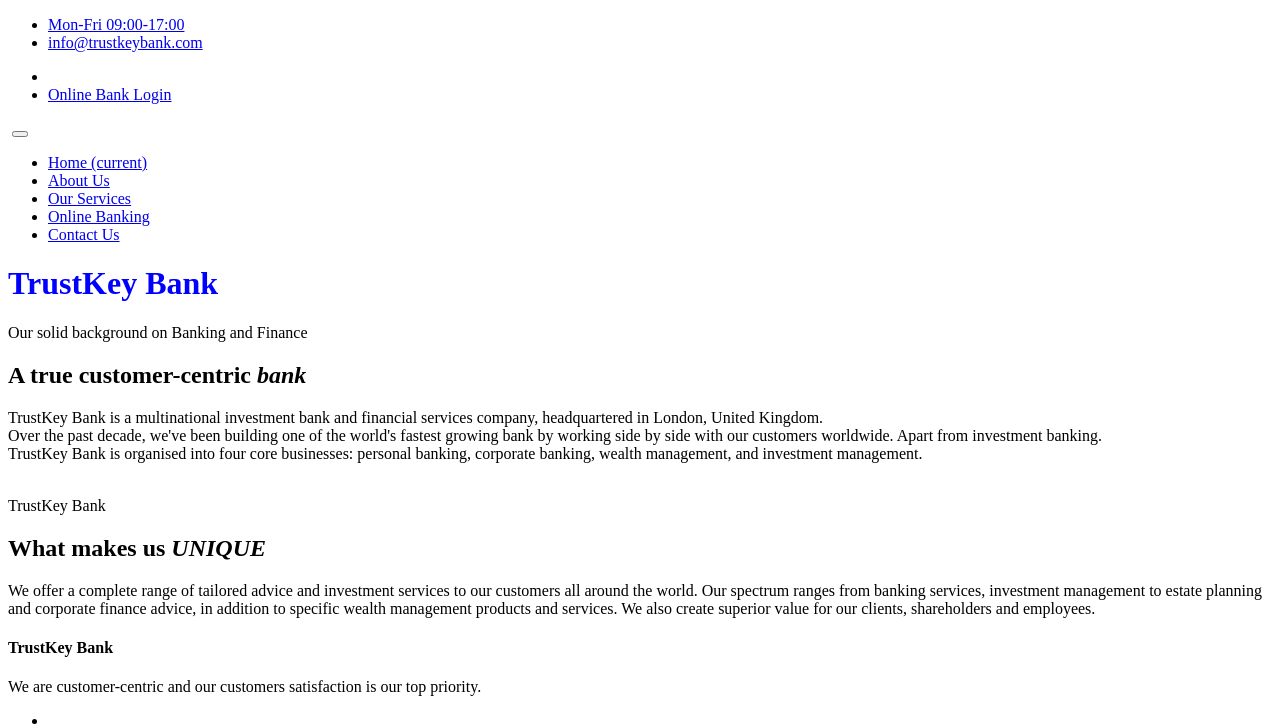What is the email address of the bank?
Give a detailed and exhaustive answer to the question.

I found the email address of the bank by looking at the list of links on the top of the webpage, where it says 'info@trustkeybank.com'.